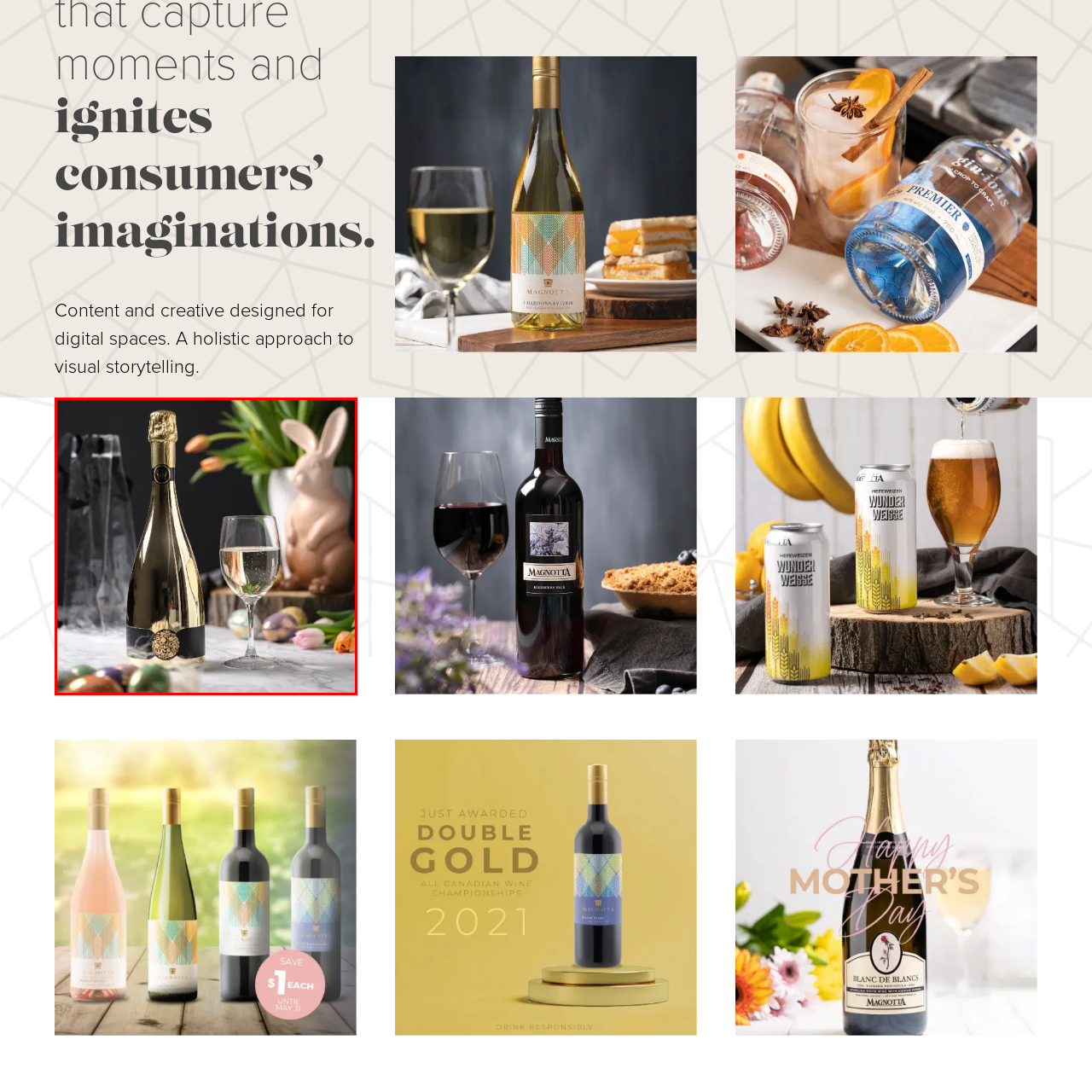Direct your attention to the segment of the image enclosed by the red boundary and answer the ensuing question in detail: What is the material of the bottle's finish?

The caption describes the bottle as having a 'luxurious golden finish', which implies that the material used for the finish is gold or has a golden color.